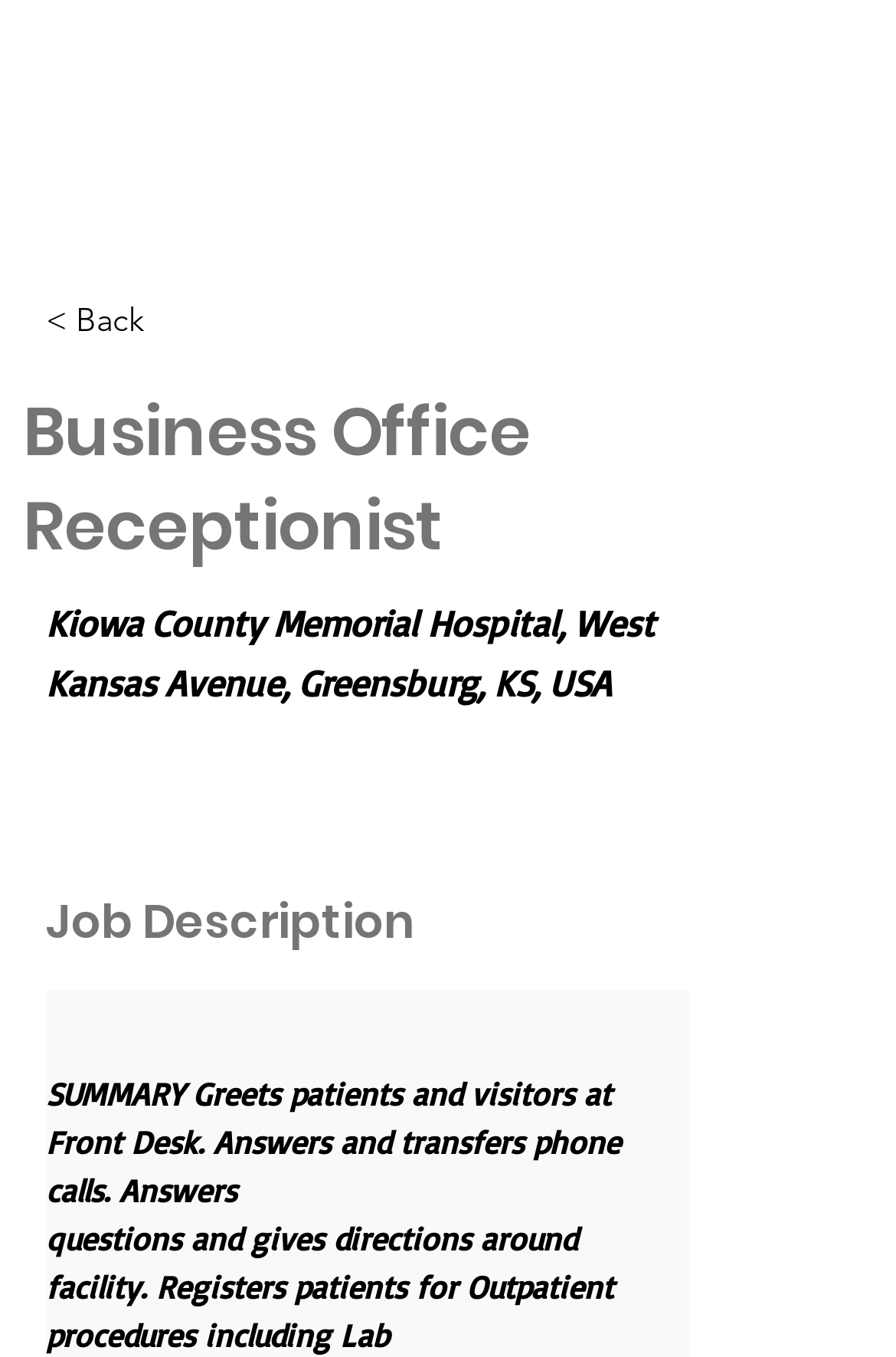Use one word or a short phrase to answer the question provided: 
What is the third task of the Business Office Receptionist?

Answers questions and gives directions